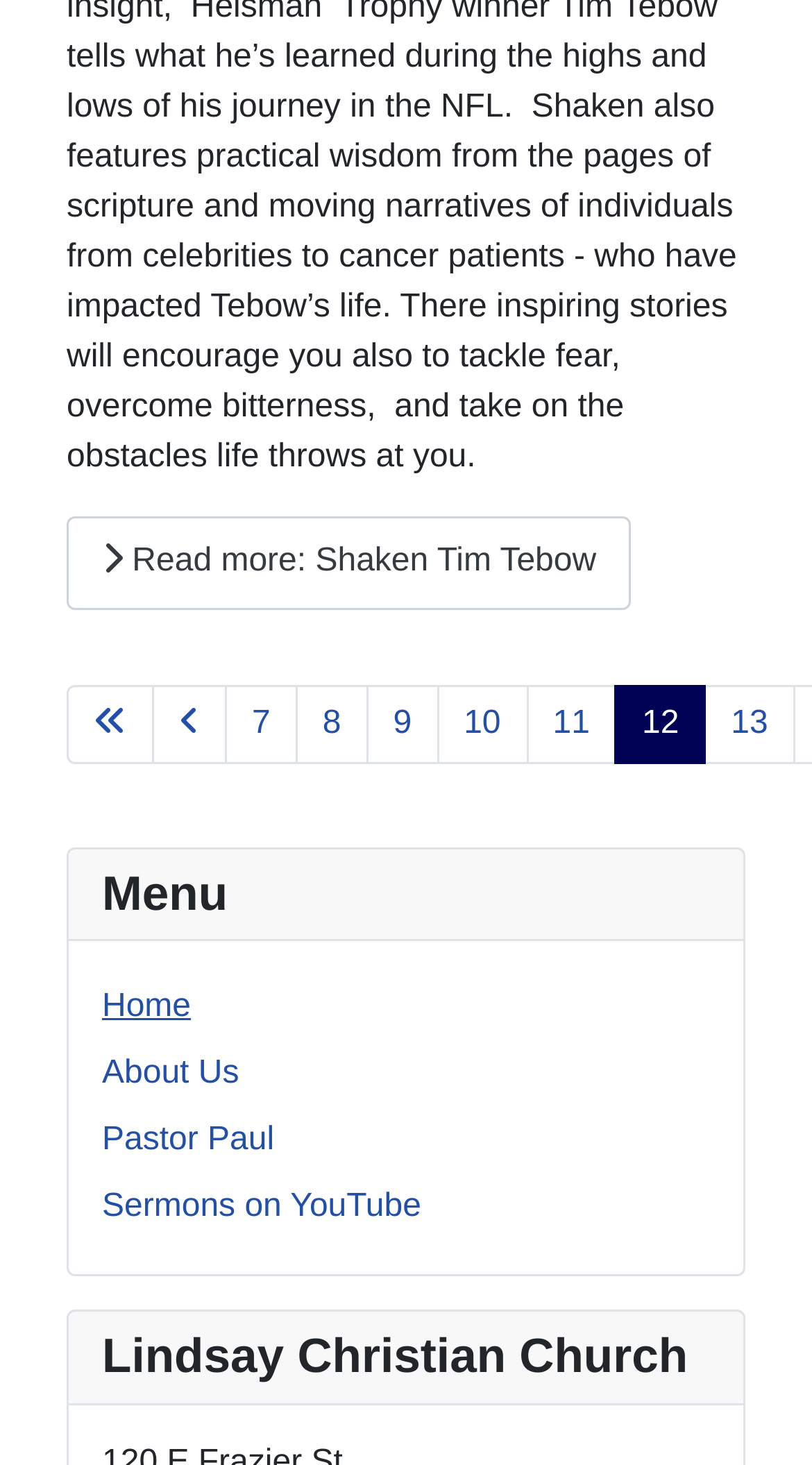Find the bounding box coordinates for the HTML element specified by: "Sermons on YouTube".

[0.126, 0.812, 0.519, 0.836]